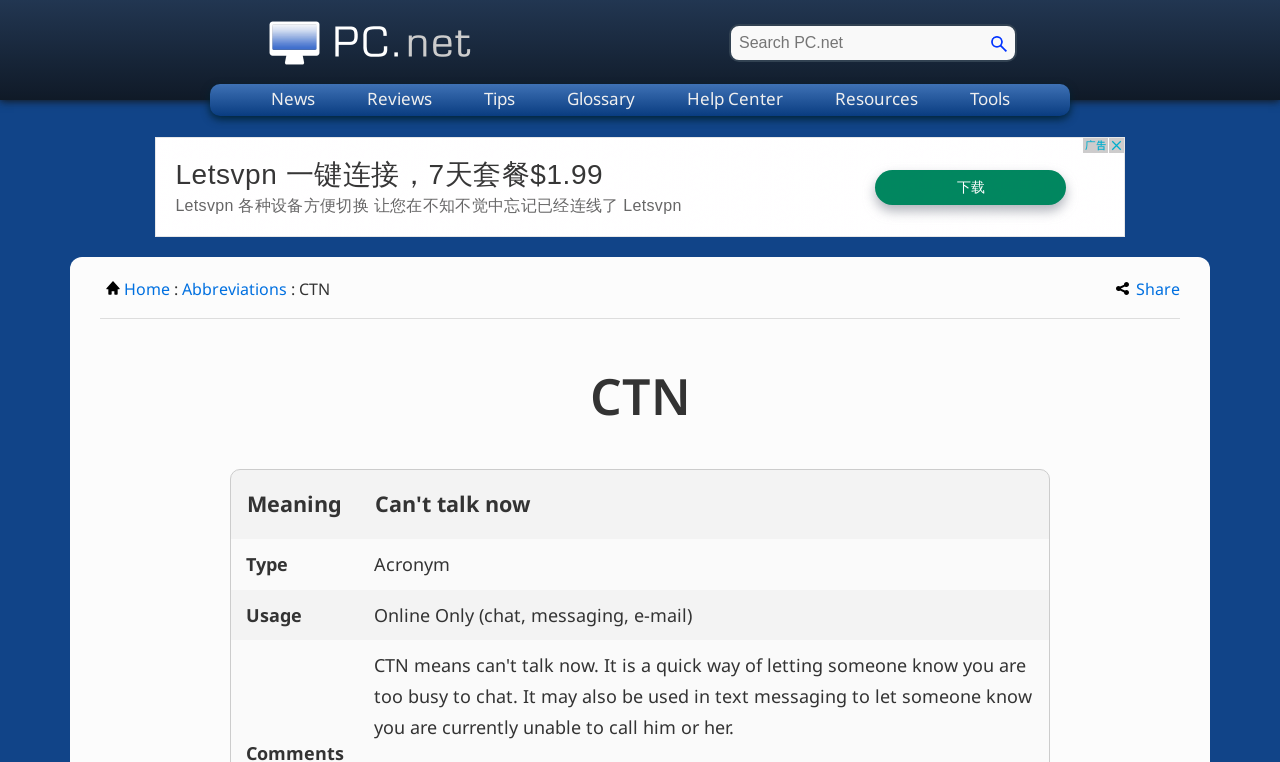Explain the contents of the webpage comprehensively.

This webpage is about the acronym CTN, which stands for "Can't Talk Now". At the top, there is a link to "PC.net" on the left, followed by a search textbox and a "go" button on the right. Below this, there are several links to different sections of the website, including "News", "Reviews", "Tips", "Glossary", "Help Center", "Resources", and "Tools", arranged horizontally across the page.

On the left side, there is a navigation menu with links to "Home", "Abbreviations", and other sections. The "Home" link is accompanied by a small "Home" image. Below this, there is a heading that reads "CTN" in large font.

The main content of the page is a table with three rows, each containing two columns. The first row has headers "Meaning" and "Can't talk now". The second row has headers "Type" and "Acronym", and the third row has headers "Usage" and "Online Only (chat, messaging, e-mail)". There is also an advertisement iframe on the right side of the page, taking up a significant amount of space.

At the bottom of the page, there is a "Share" link accompanied by a small "Share" image on the right side.